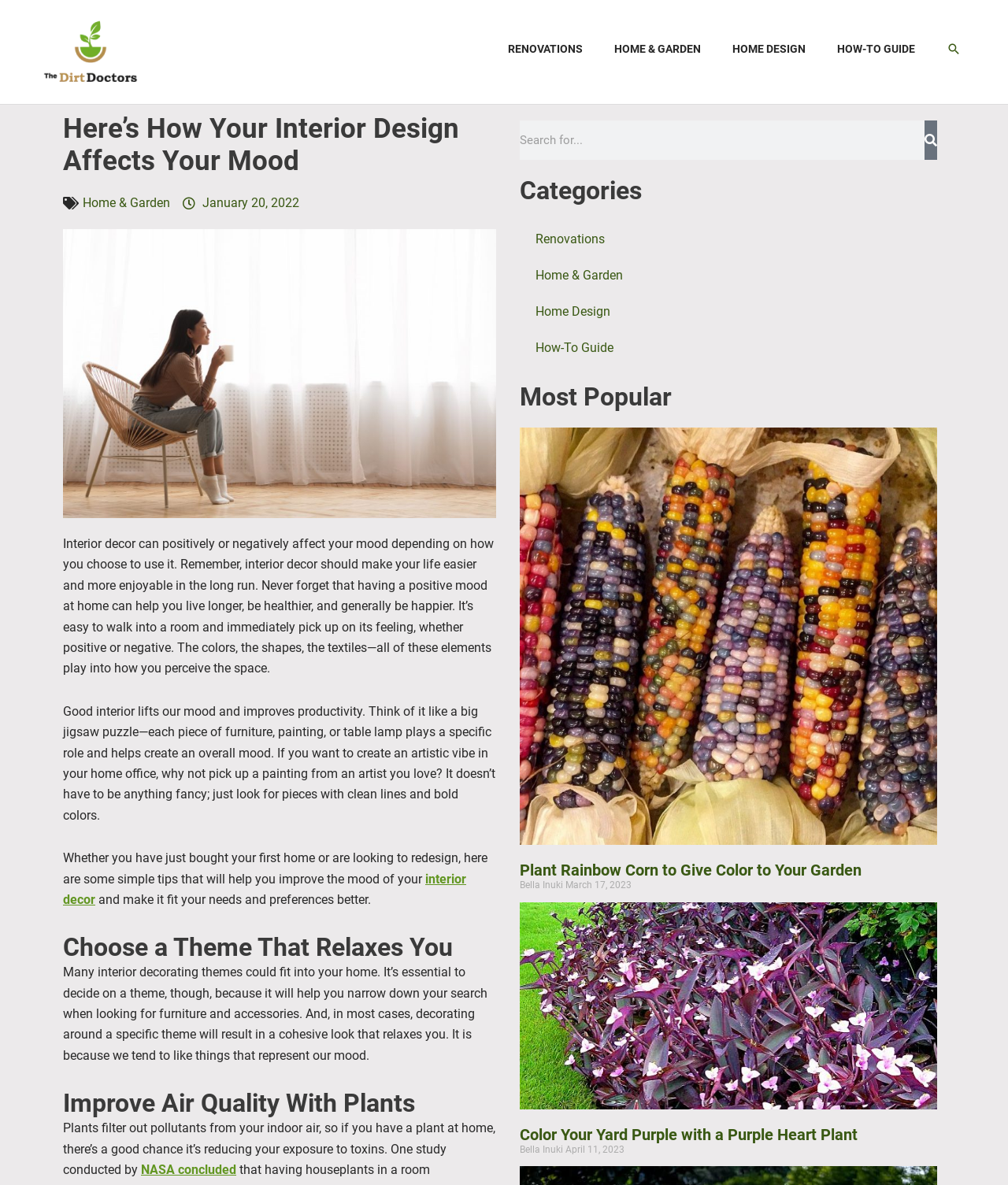What is the category of the article 'Color Your Yard Purple with a Purple Heart Plant'?
By examining the image, provide a one-word or phrase answer.

Home & Garden